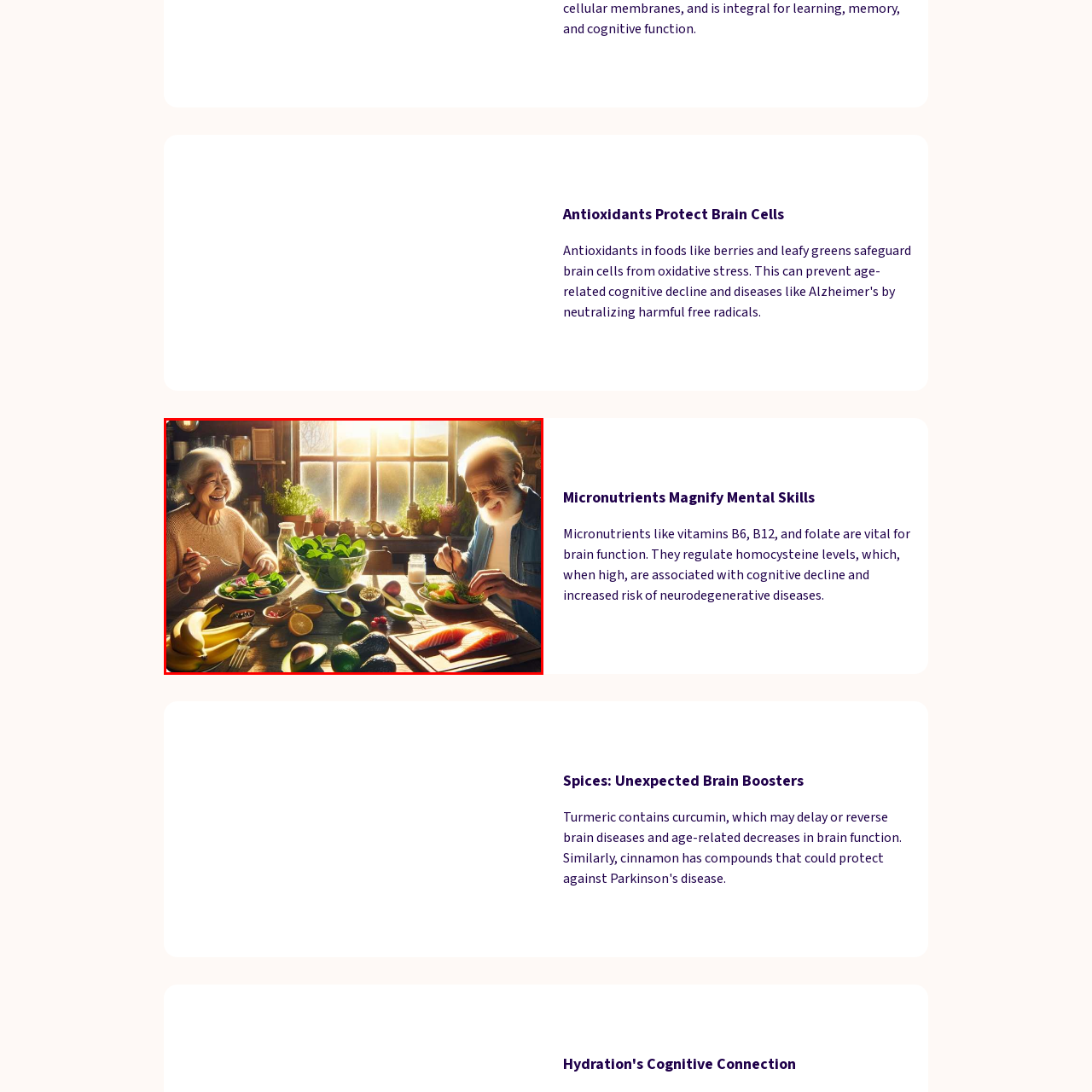Offer a detailed account of what is shown inside the red bounding box.

In a warm and inviting kitchen filled with natural light, an elderly couple enjoys a healthy meal together. The woman, with silver hair and a joyful expression, is seated at a wooden table adorned with vibrant ingredients. She is preparing a fresh salad, surrounded by a variety of fruits and vegetables, including bananas, avocados, leafy greens, and vibrant citrus. Across from her, the man, with a white beard and a gentle smile, is skillfully plating his dish, which features fresh salmon. The cozy atmosphere is enhanced by the sunlight streaming through a large window, highlighting the couple's bond and shared commitment to healthy eating. This scene embodies the significance of micronutrients in promoting brain health, featuring foods that are crucial for cognitive function.